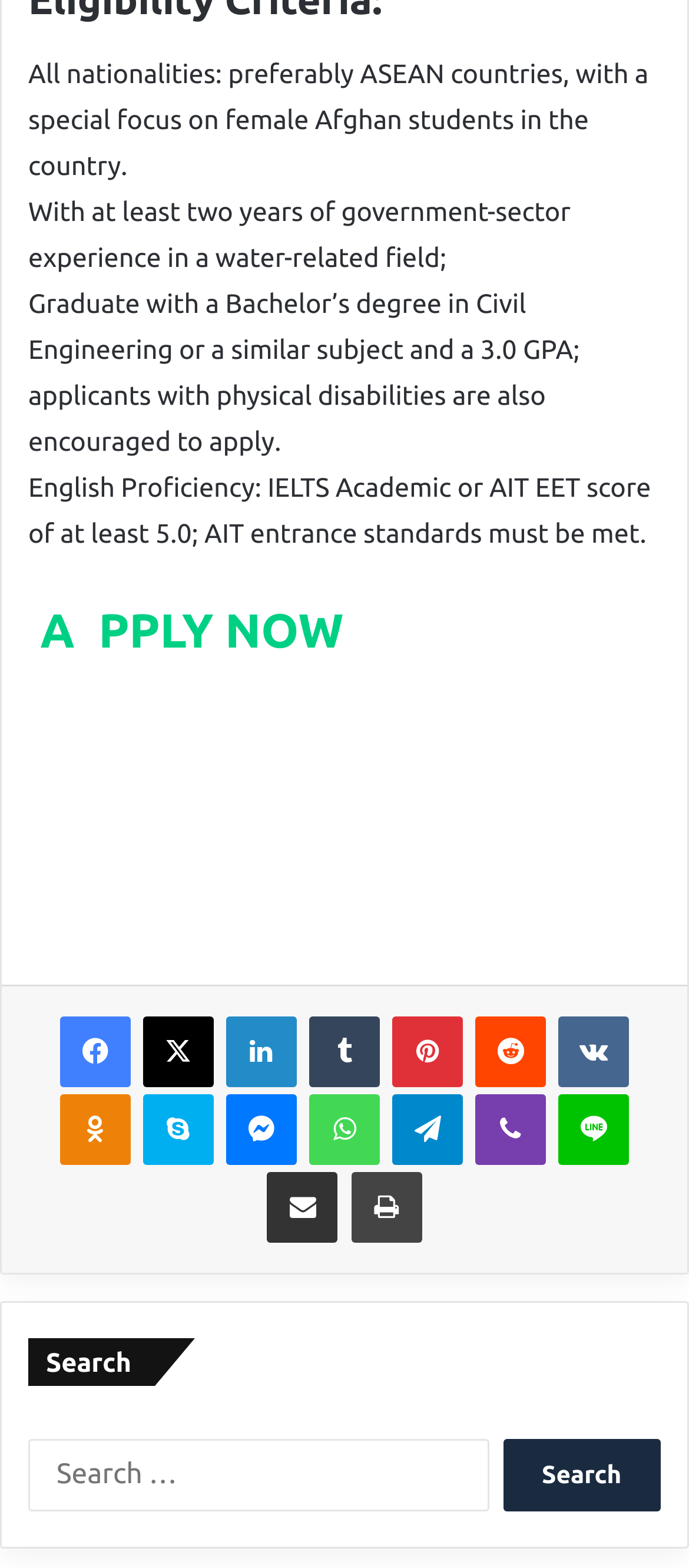Can you find the bounding box coordinates for the element to click on to achieve the instruction: "Visit Facebook"?

[0.087, 0.649, 0.19, 0.694]